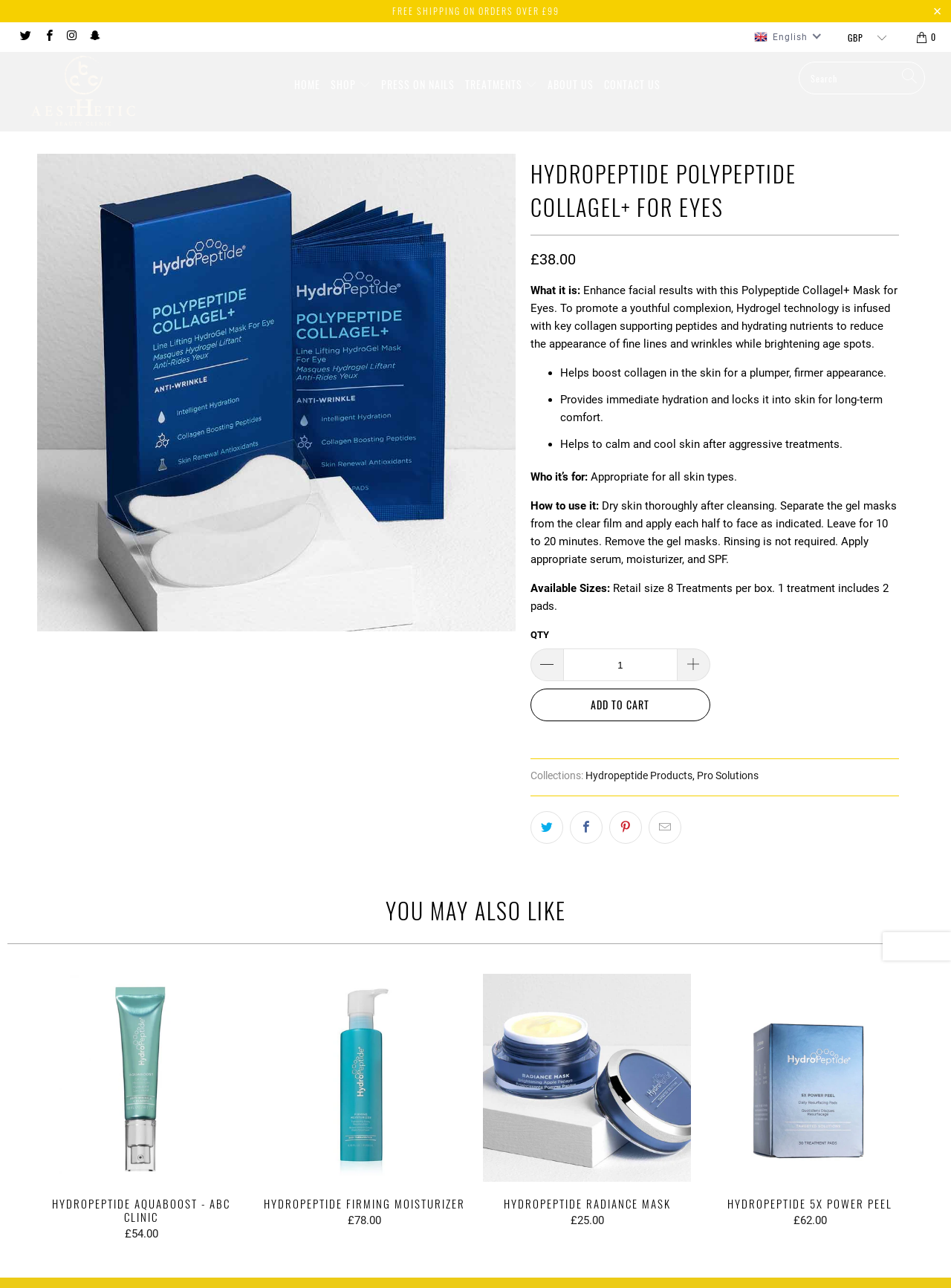Using the provided description HydroPeptide 5X Power Peel £62.00, find the bounding box coordinates for the UI element. Provide the coordinates in (top-left x, top-left y, bottom-right x, bottom-right y) format, ensuring all values are between 0 and 1.

[0.742, 0.929, 0.961, 0.953]